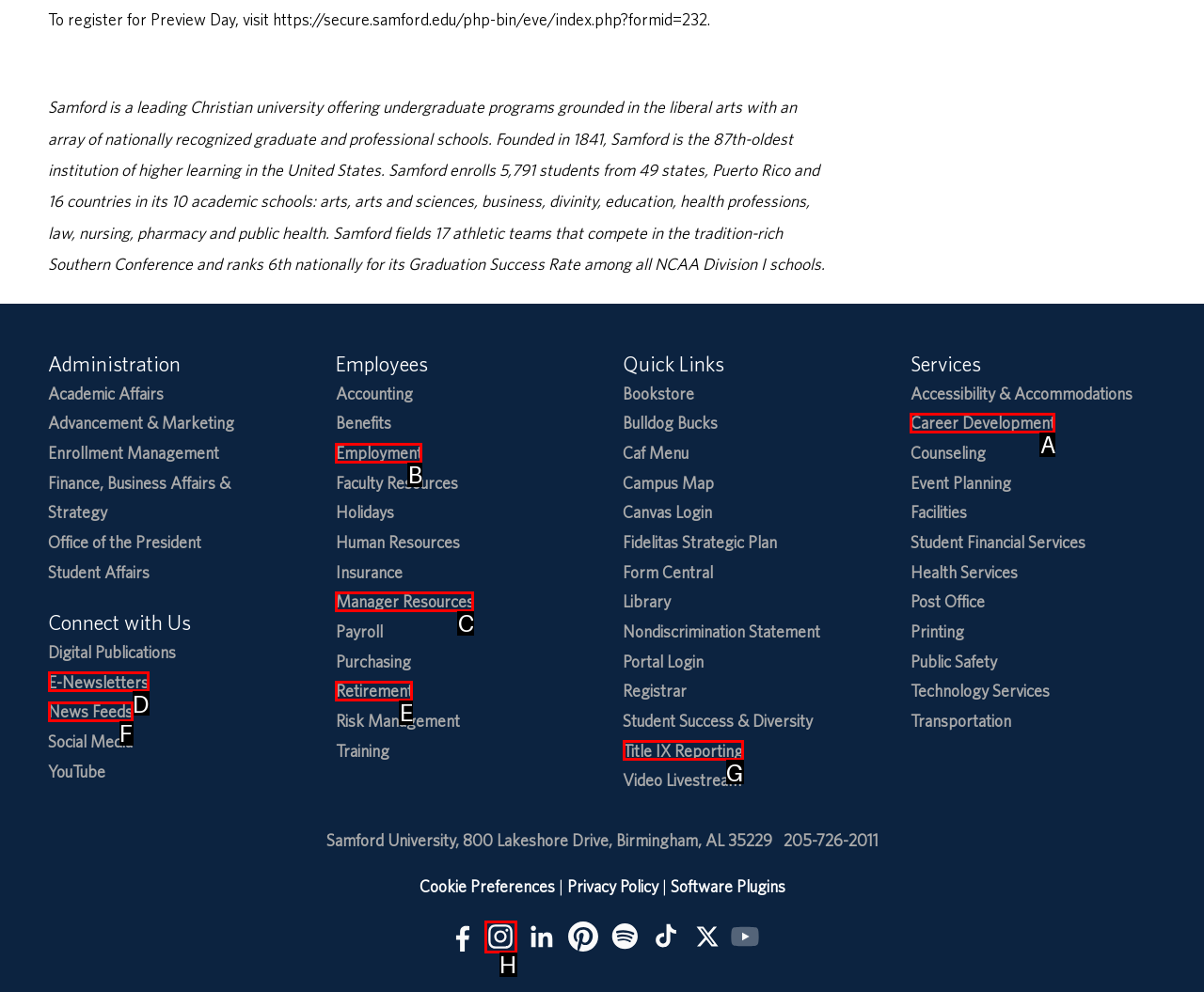Given the description: Title IX Reporting, pick the option that matches best and answer with the corresponding letter directly.

G